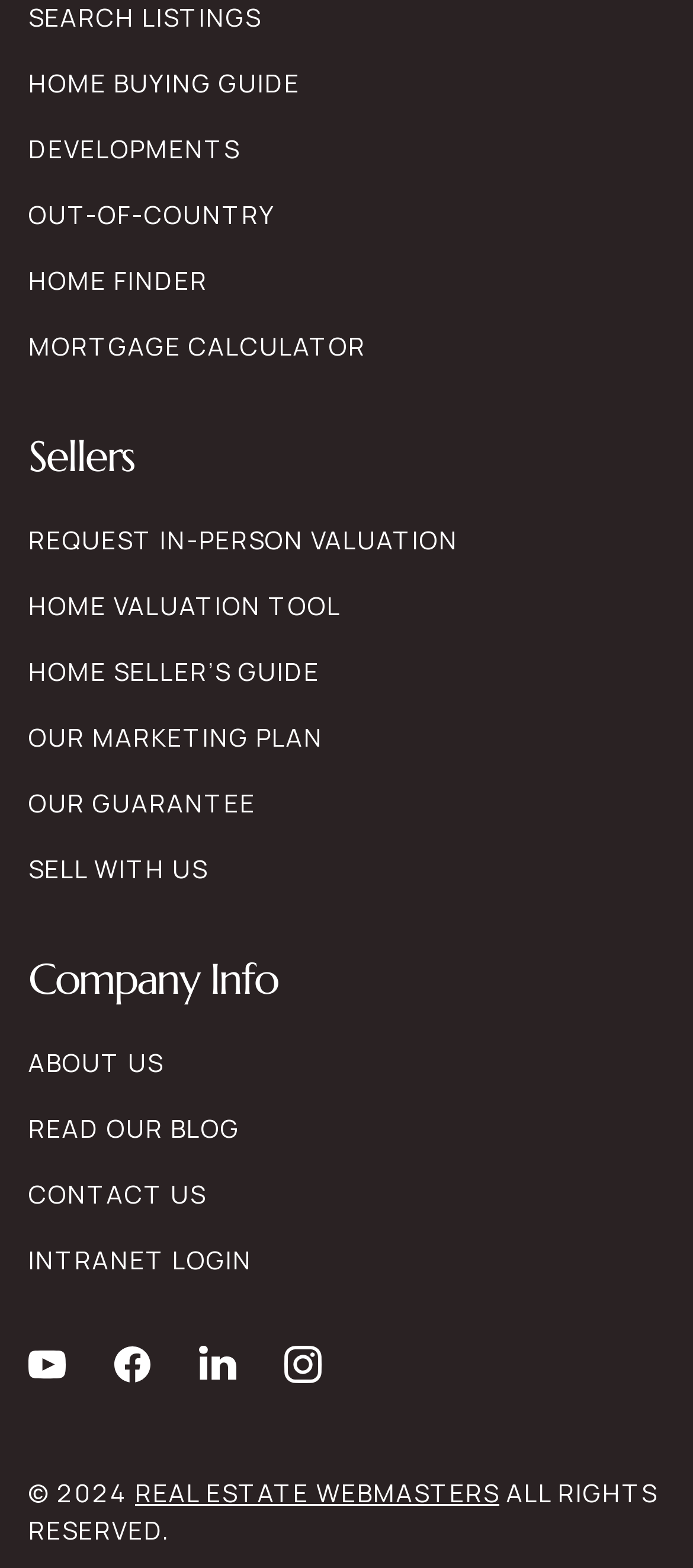How many social media links are present at the bottom of the page?
Based on the visual content, answer with a single word or a brief phrase.

4